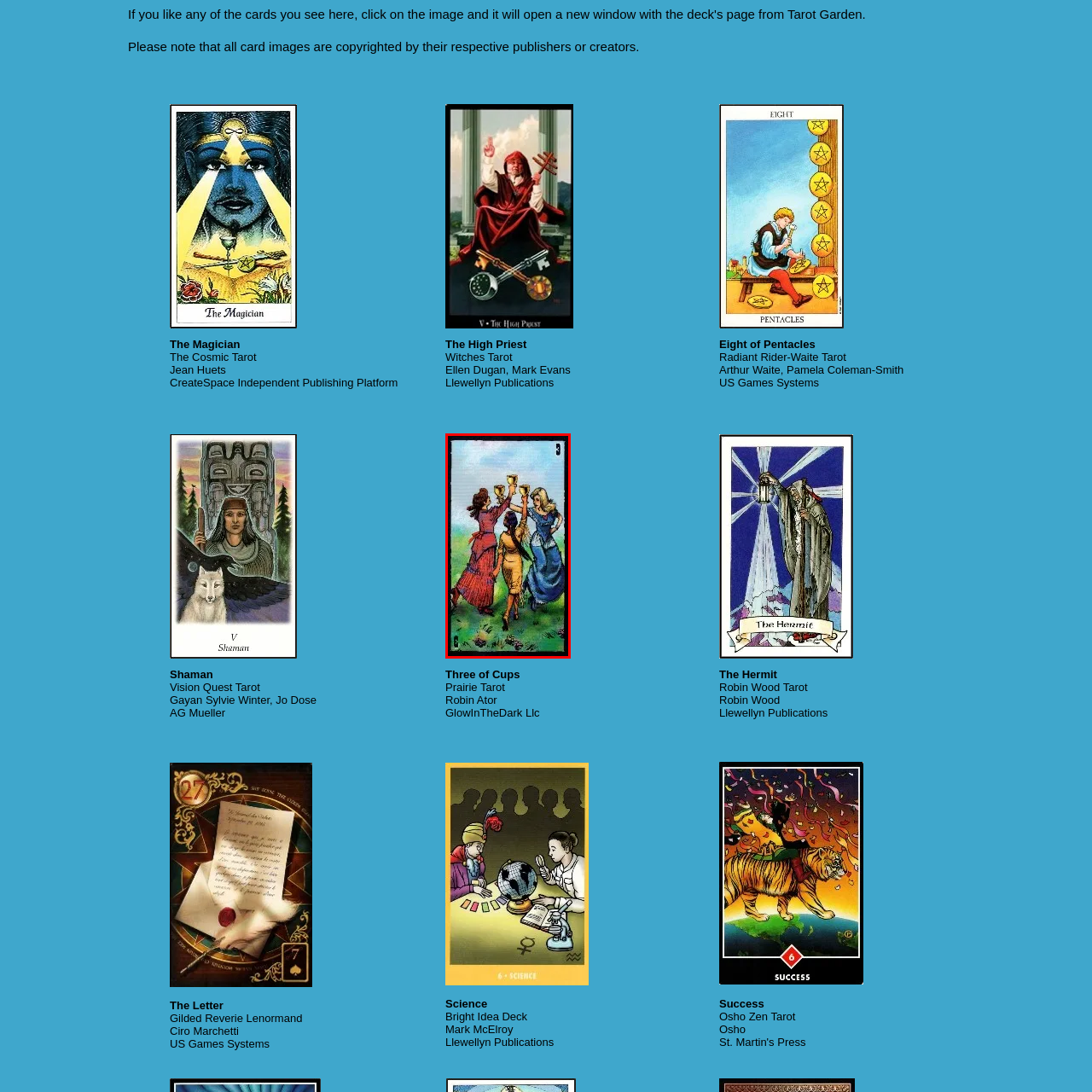Please analyze the portion of the image highlighted by the red bounding box and respond to the following question with a detailed explanation based on what you see: What is the dominant color of the background?

The image features a lush green field as the background, which emphasizes the essence of unity and festivity, highlighting the importance of togetherness and mutual support in life.